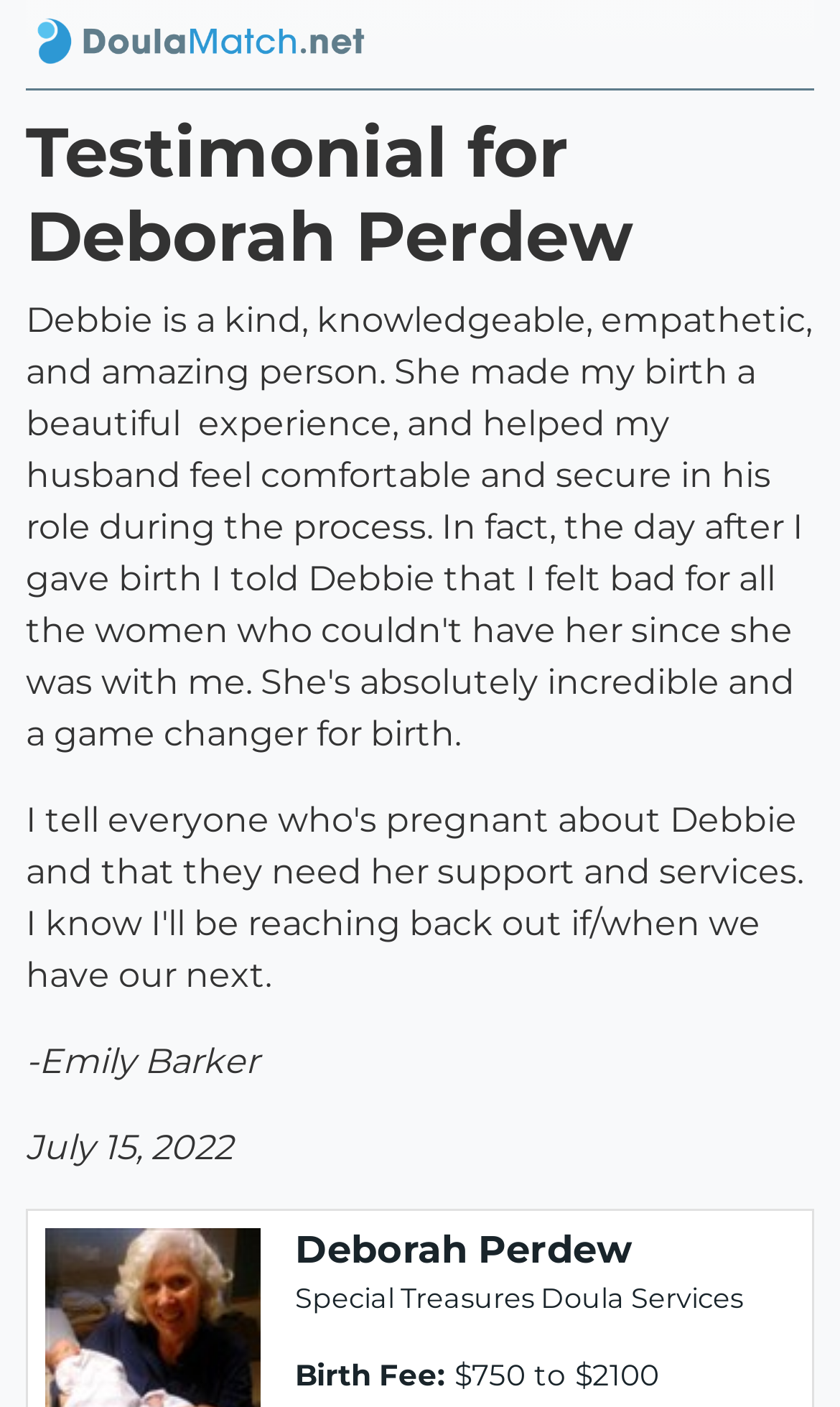Who wrote the testimonial?
Using the image, provide a concise answer in one word or a short phrase.

Emily Barker